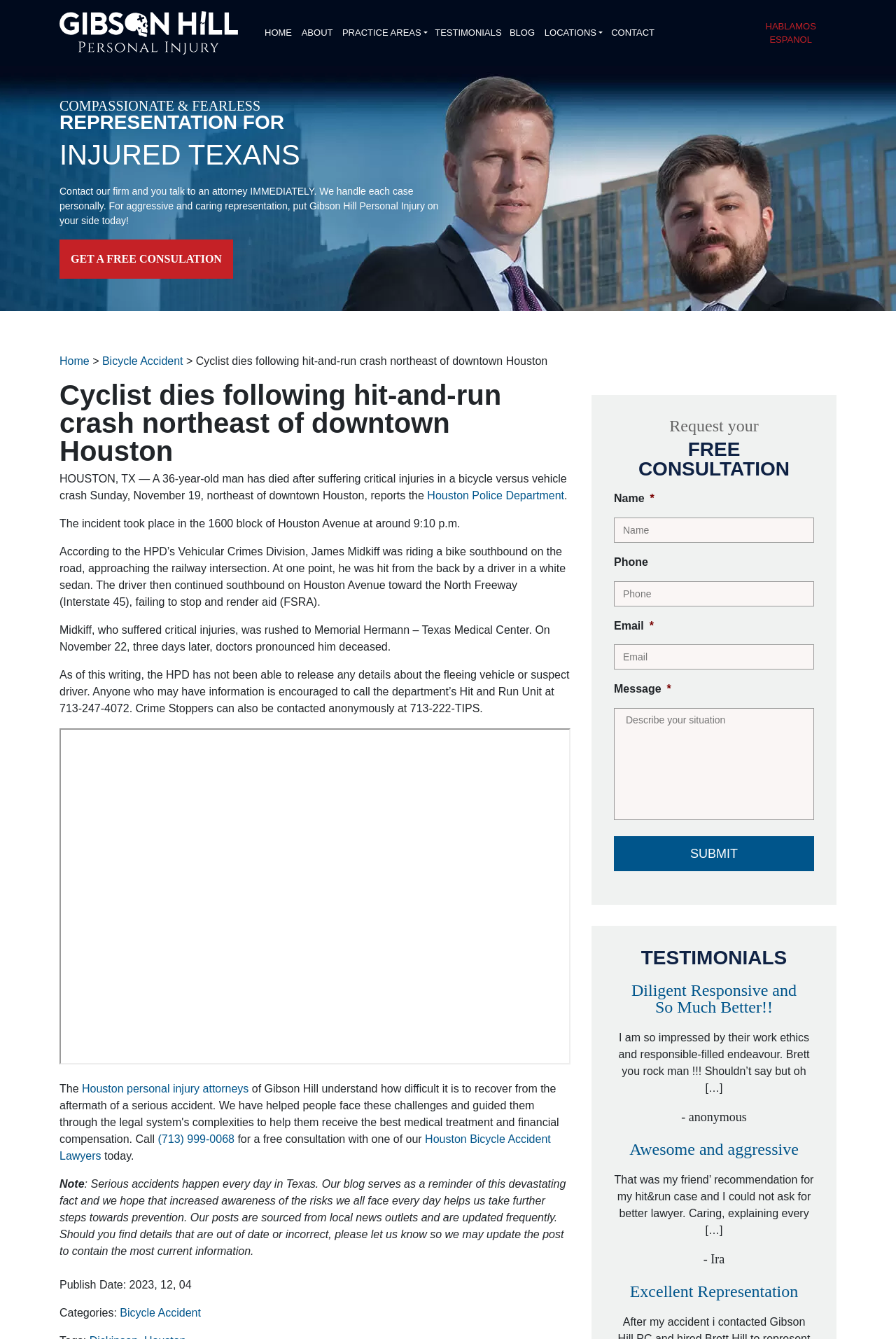Determine the bounding box coordinates of the clickable element necessary to fulfill the instruction: "Click the 'Bicycle Accident' link". Provide the coordinates as four float numbers within the 0 to 1 range, i.e., [left, top, right, bottom].

[0.114, 0.265, 0.204, 0.274]